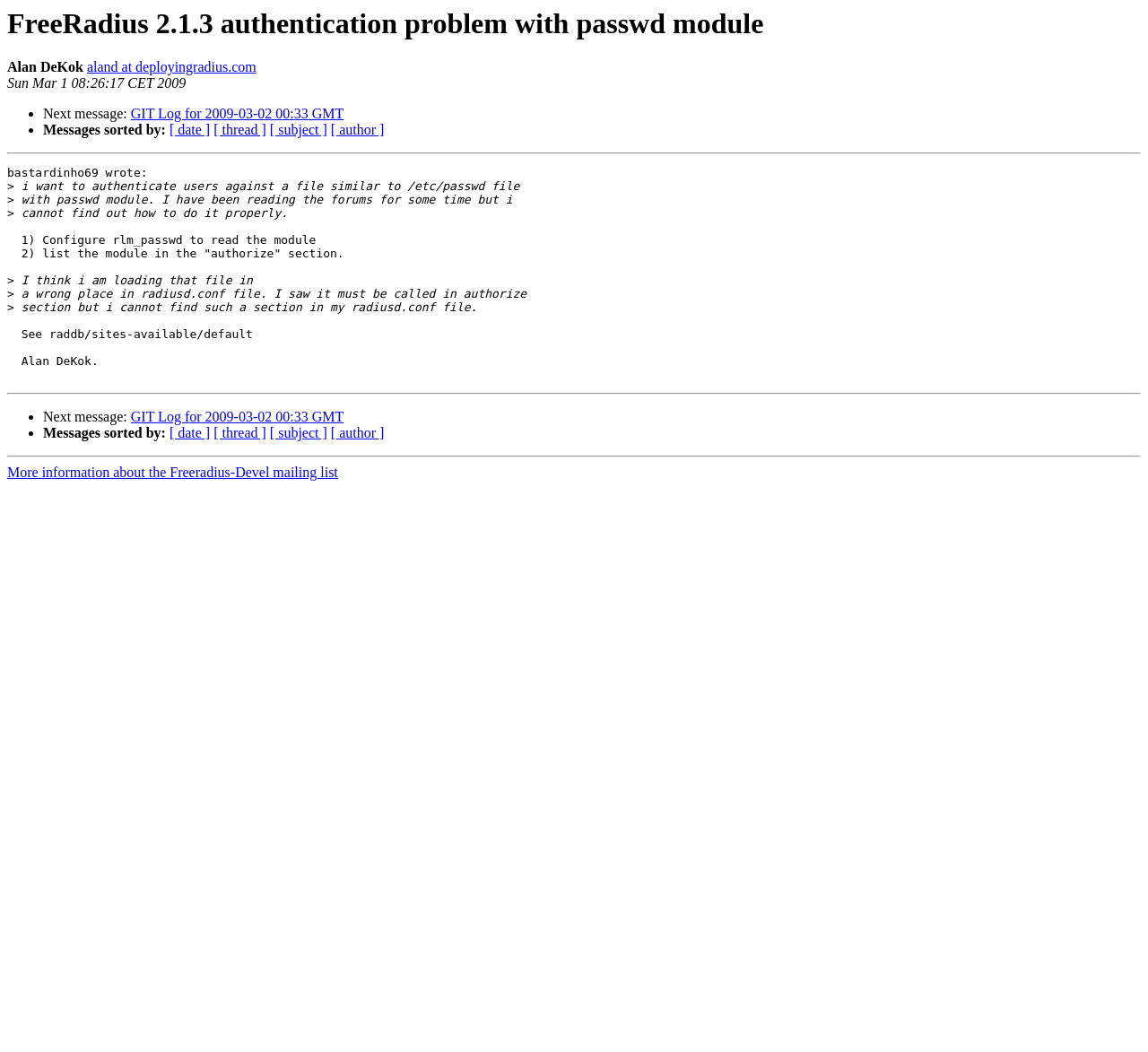Identify the bounding box coordinates of the region I need to click to complete this instruction: "Sort messages by date".

[0.148, 0.116, 0.183, 0.131]